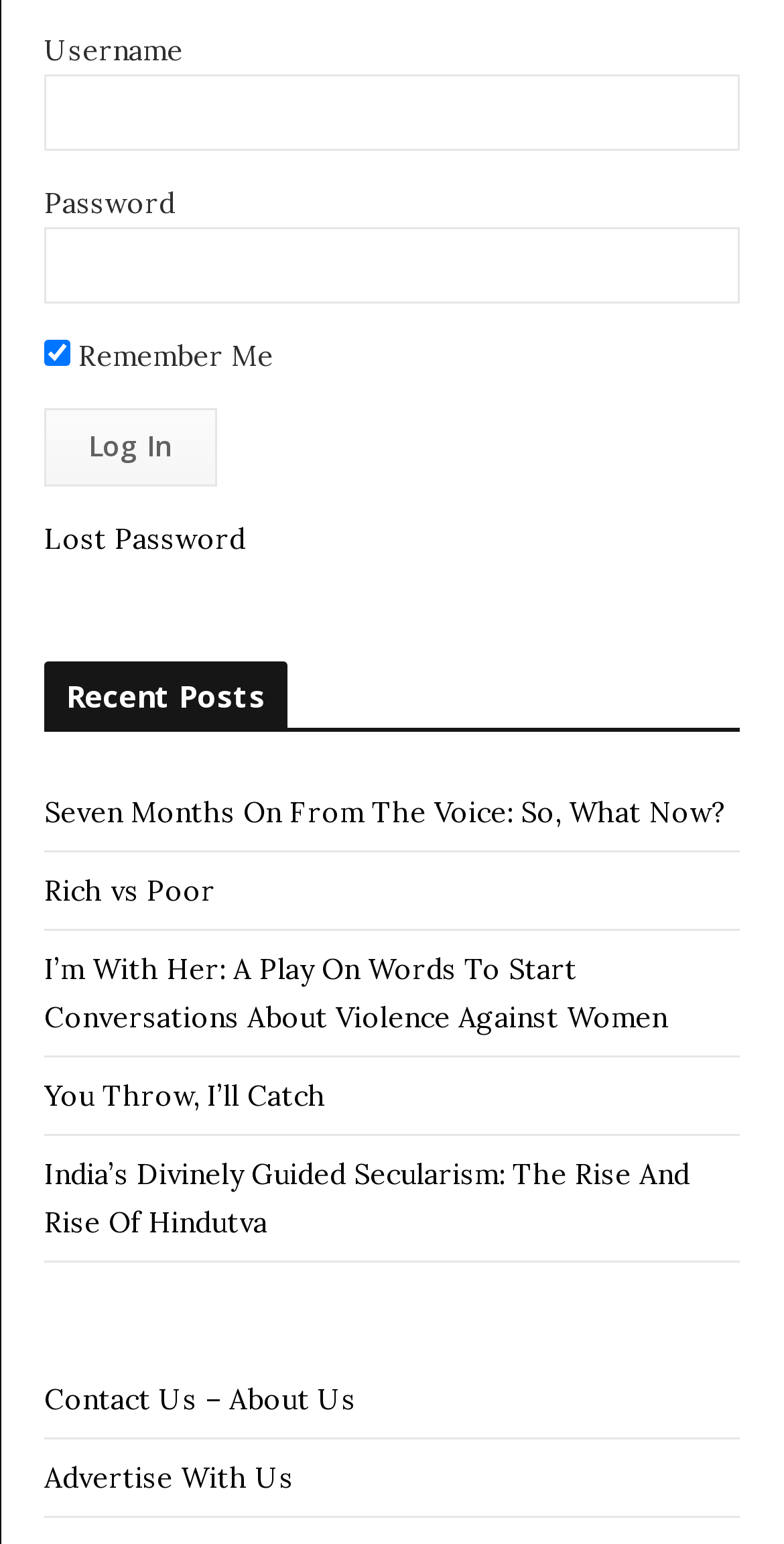Determine the bounding box coordinates of the clickable element to complete this instruction: "Check recent comments". Provide the coordinates in the format of four float numbers between 0 and 1, [left, top, right, bottom].

None